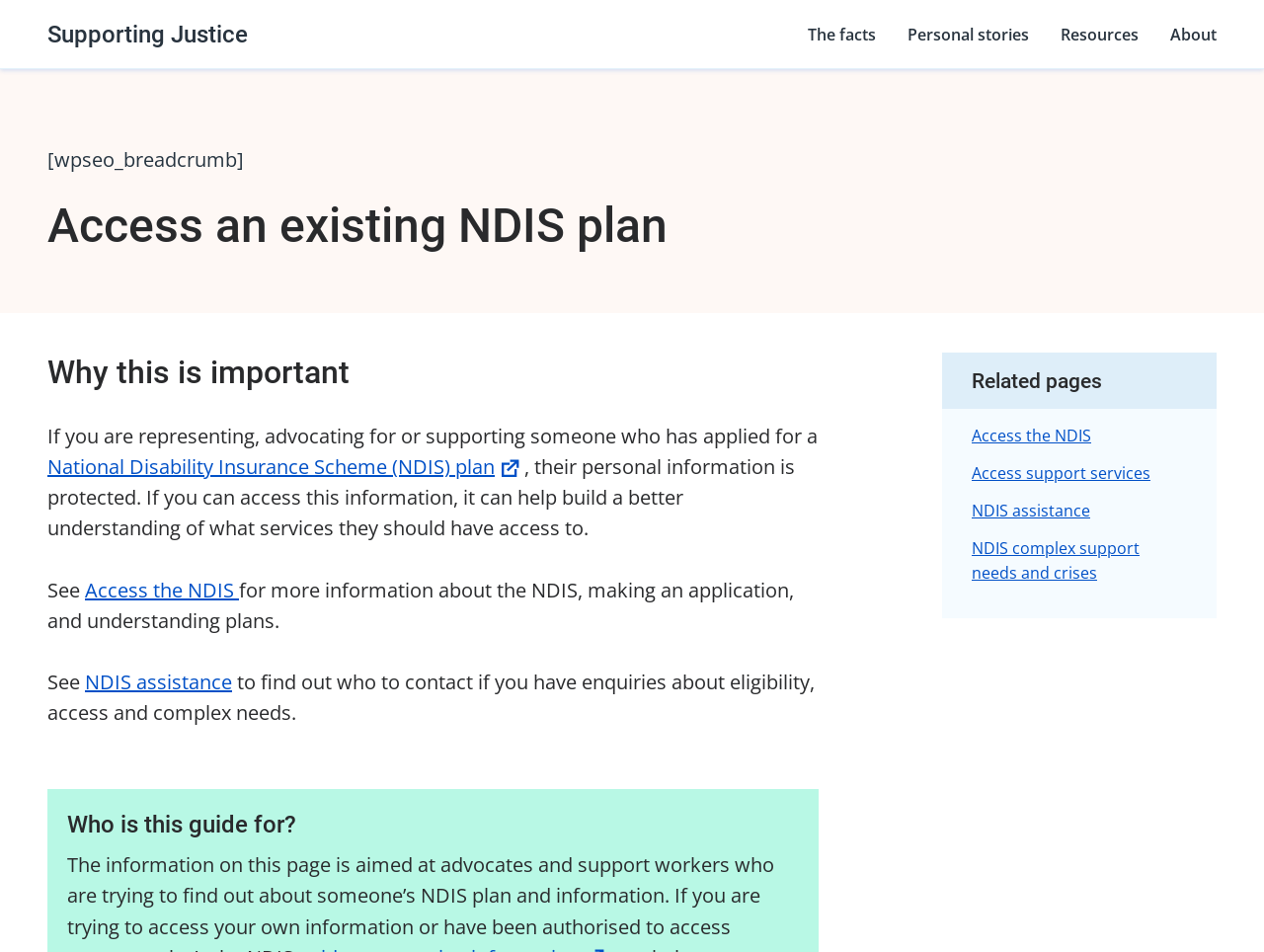What can you do on the NDIS website?
Provide a fully detailed and comprehensive answer to the question.

The webpage provides a link to the NDIS website, which suggests that users can make an application for an NDIS plan on the website, in addition to accessing other information and resources.